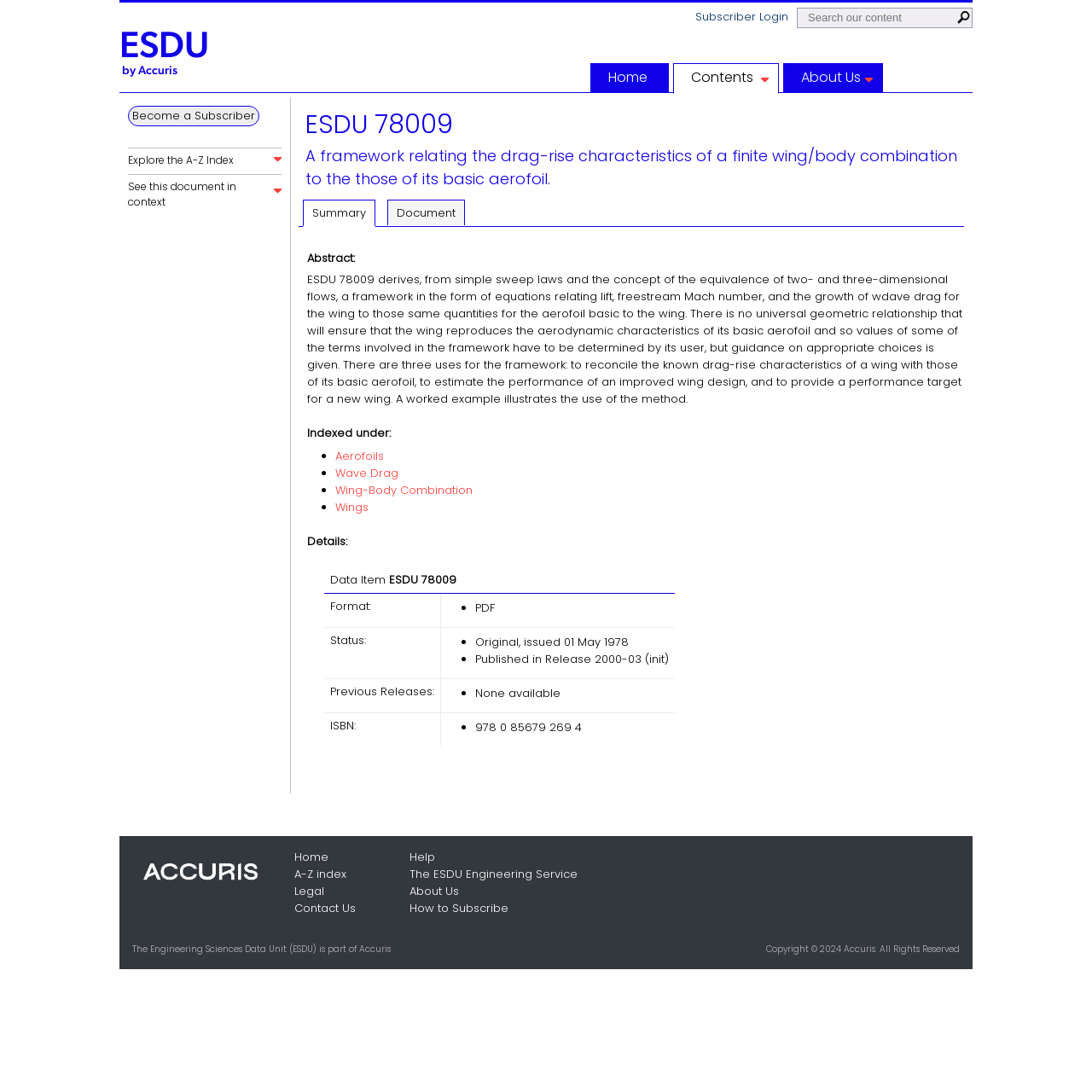Specify the bounding box coordinates for the region that must be clicked to perform the given instruction: "View document".

[0.355, 0.183, 0.426, 0.206]